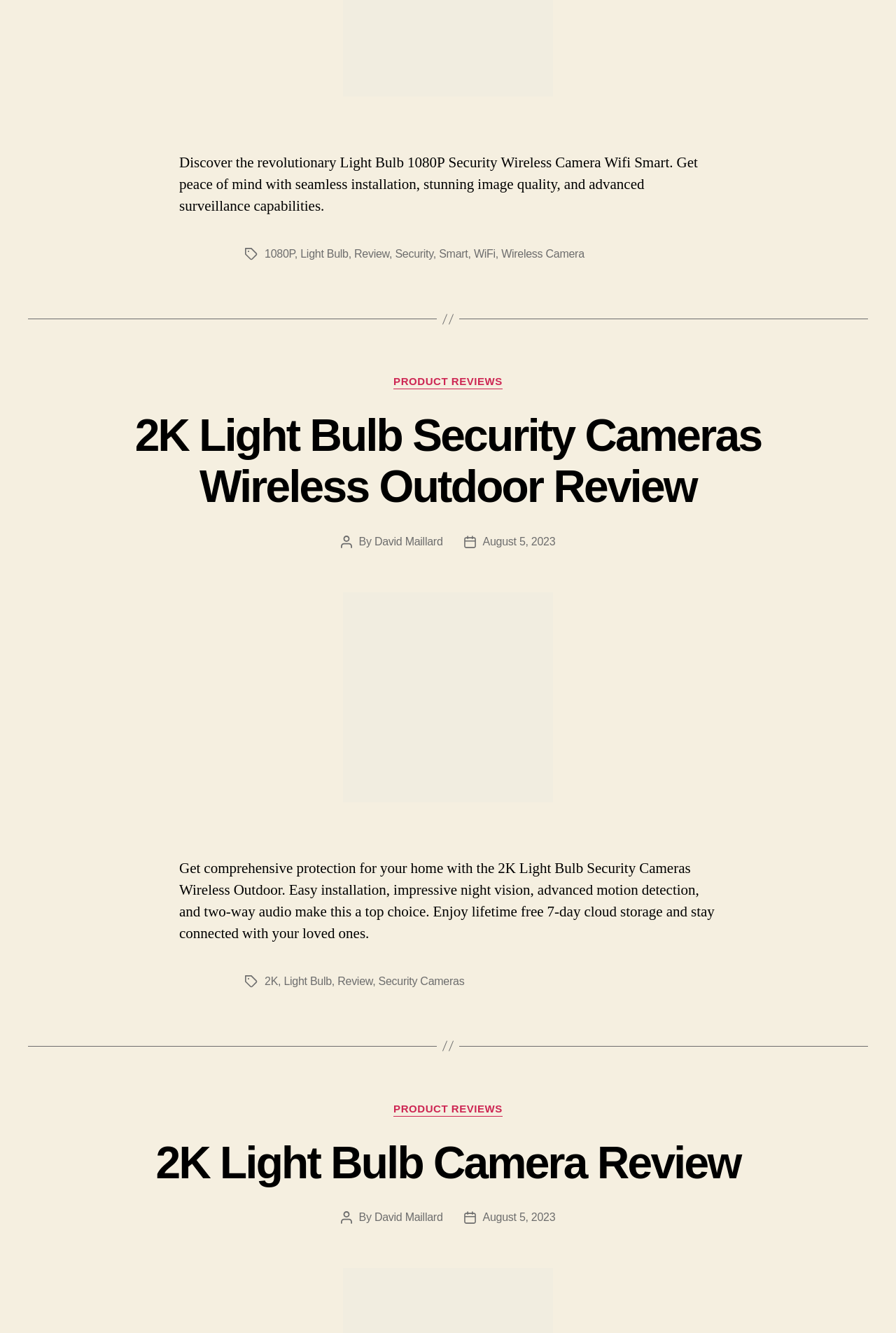What is the resolution of the security camera?
Answer the question using a single word or phrase, according to the image.

2K